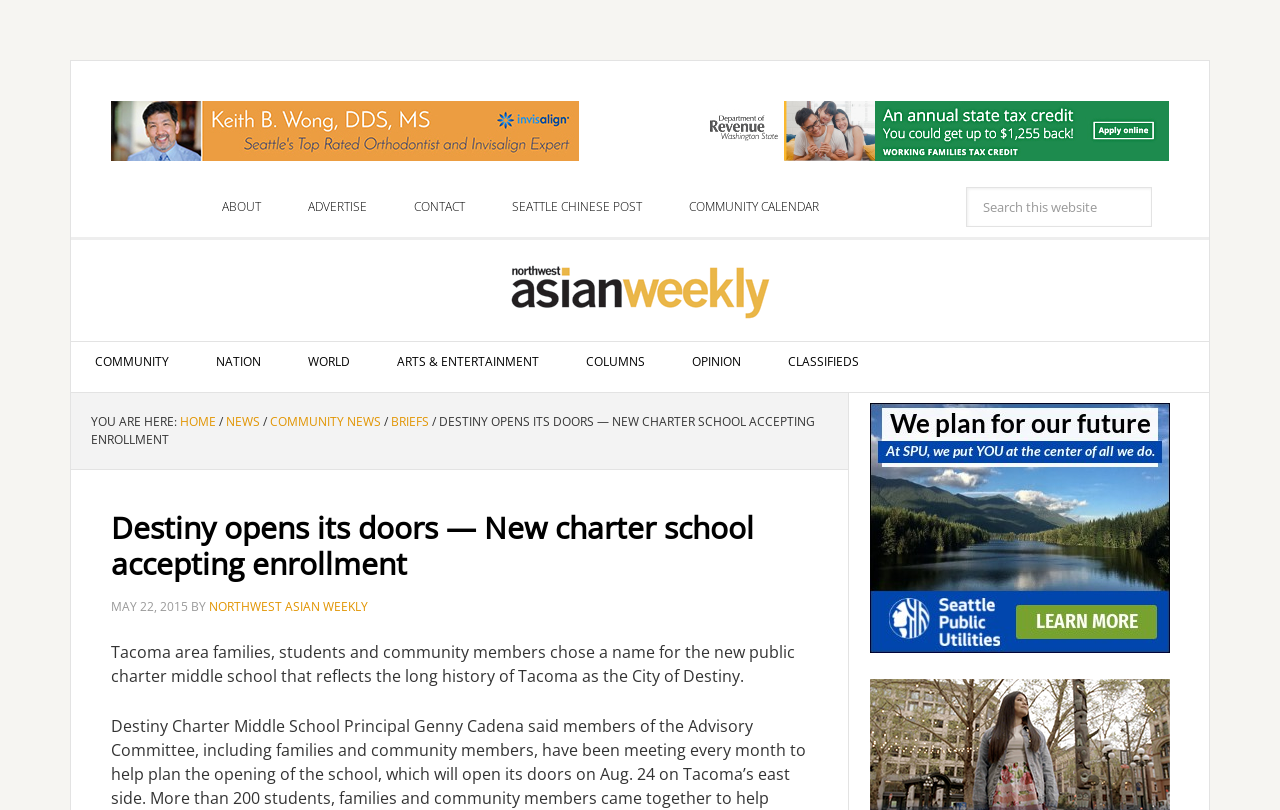Show the bounding box coordinates for the HTML element described as: "Community News".

[0.211, 0.51, 0.298, 0.531]